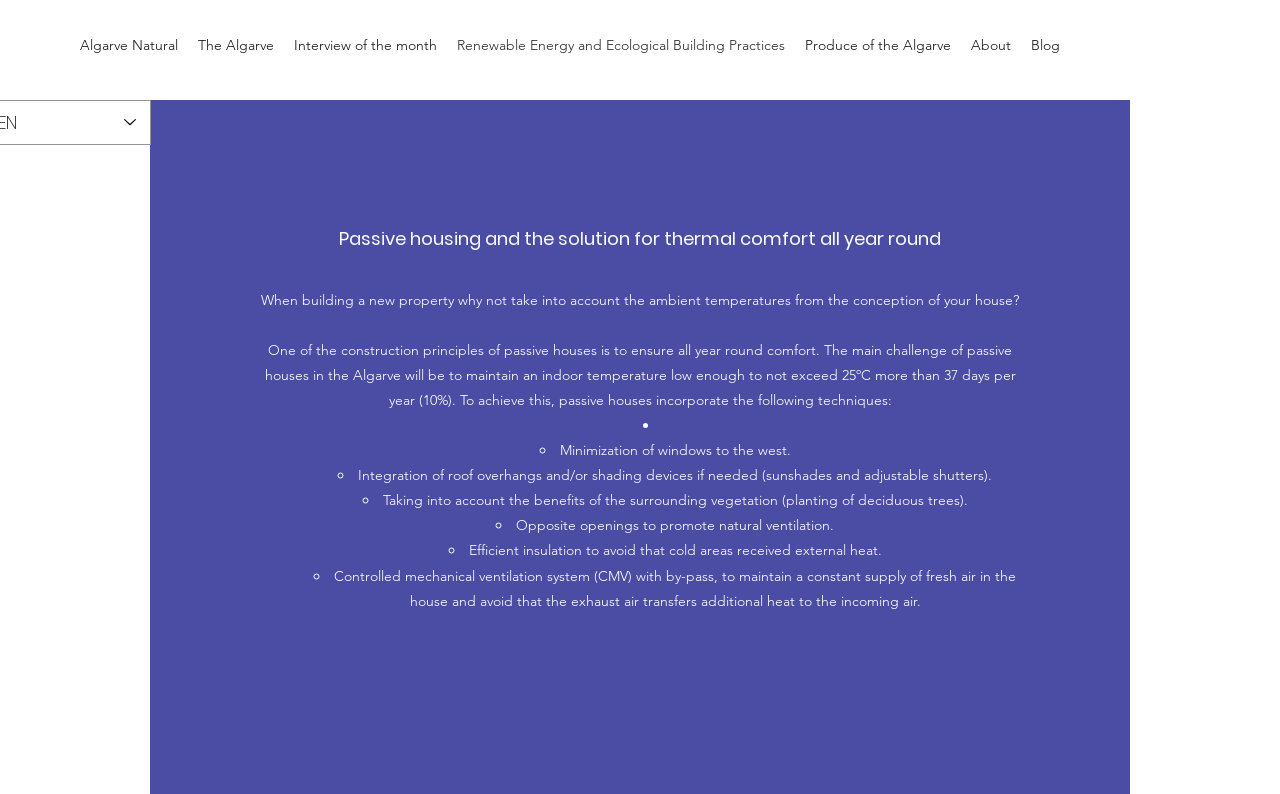Please answer the following question using a single word or phrase: 
What is the purpose of roof overhangs in passive houses?

Shading devices